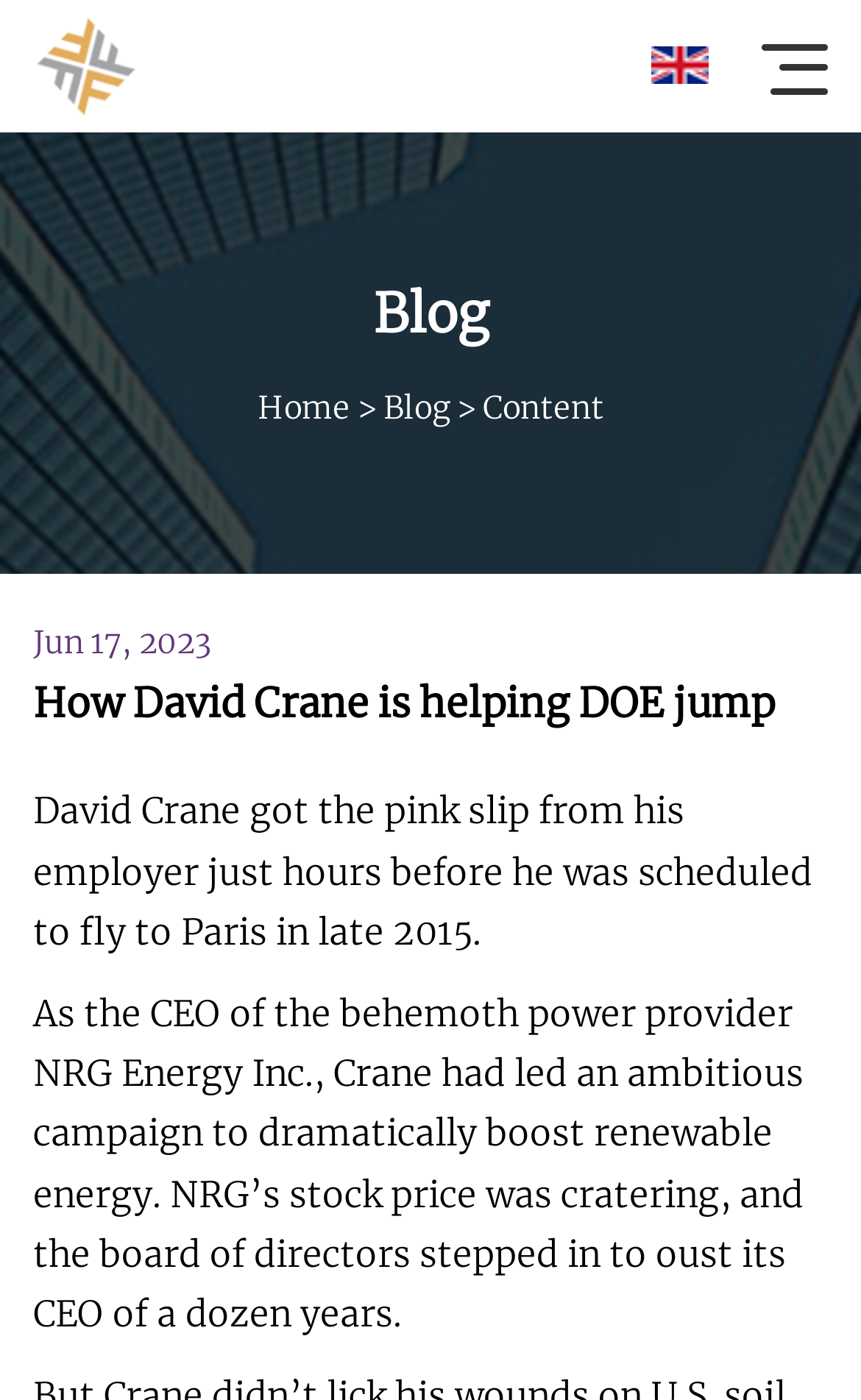Given the description of the UI element: "Hangzhou Work Lamp Co.,Ltd", predict the bounding box coordinates in the form of [left, top, right, bottom], with each value being a float between 0 and 1.

[0.038, 0.0, 0.162, 0.095]